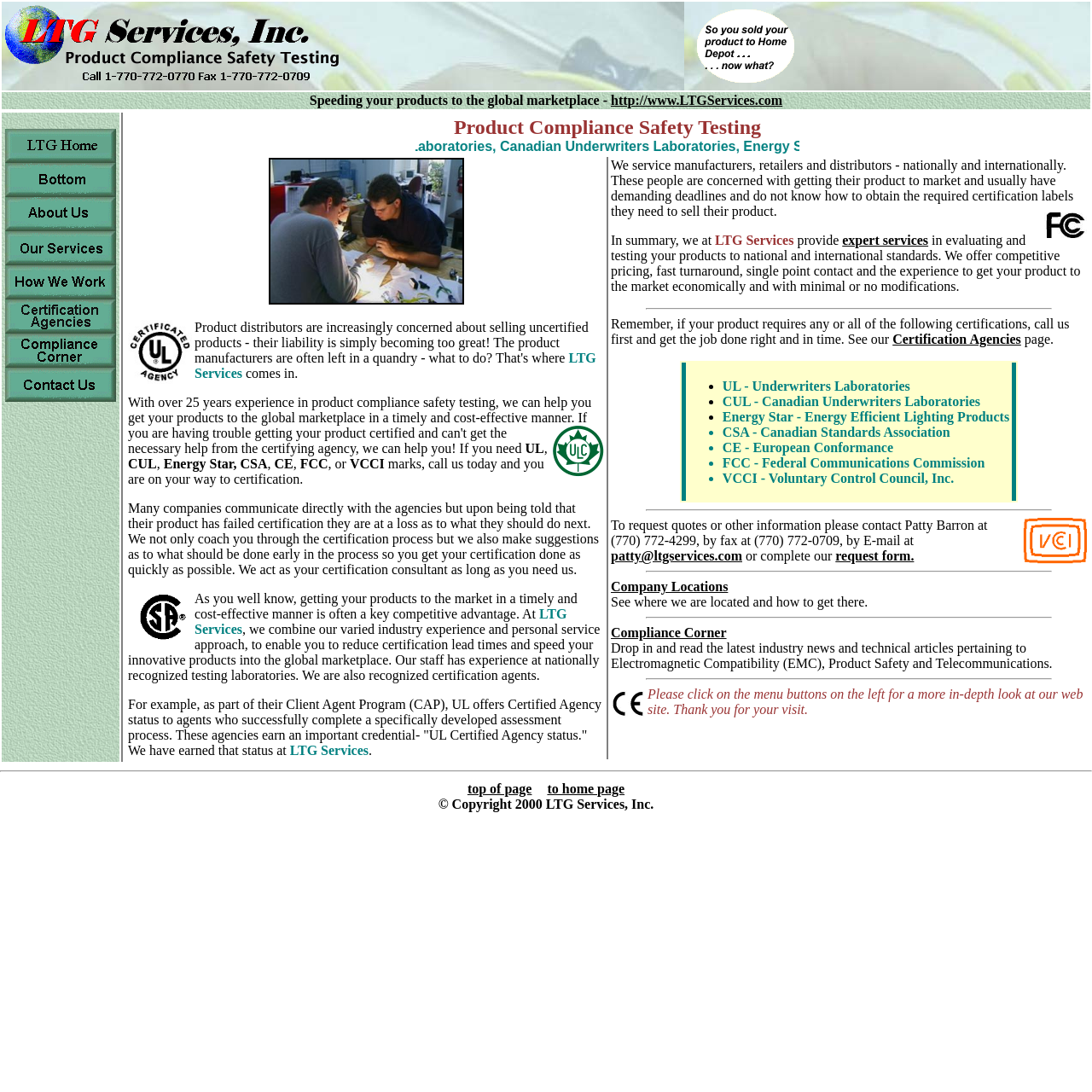Identify the bounding box coordinates of the area you need to click to perform the following instruction: "Click the link to return to the home page".

[0.005, 0.138, 0.106, 0.152]